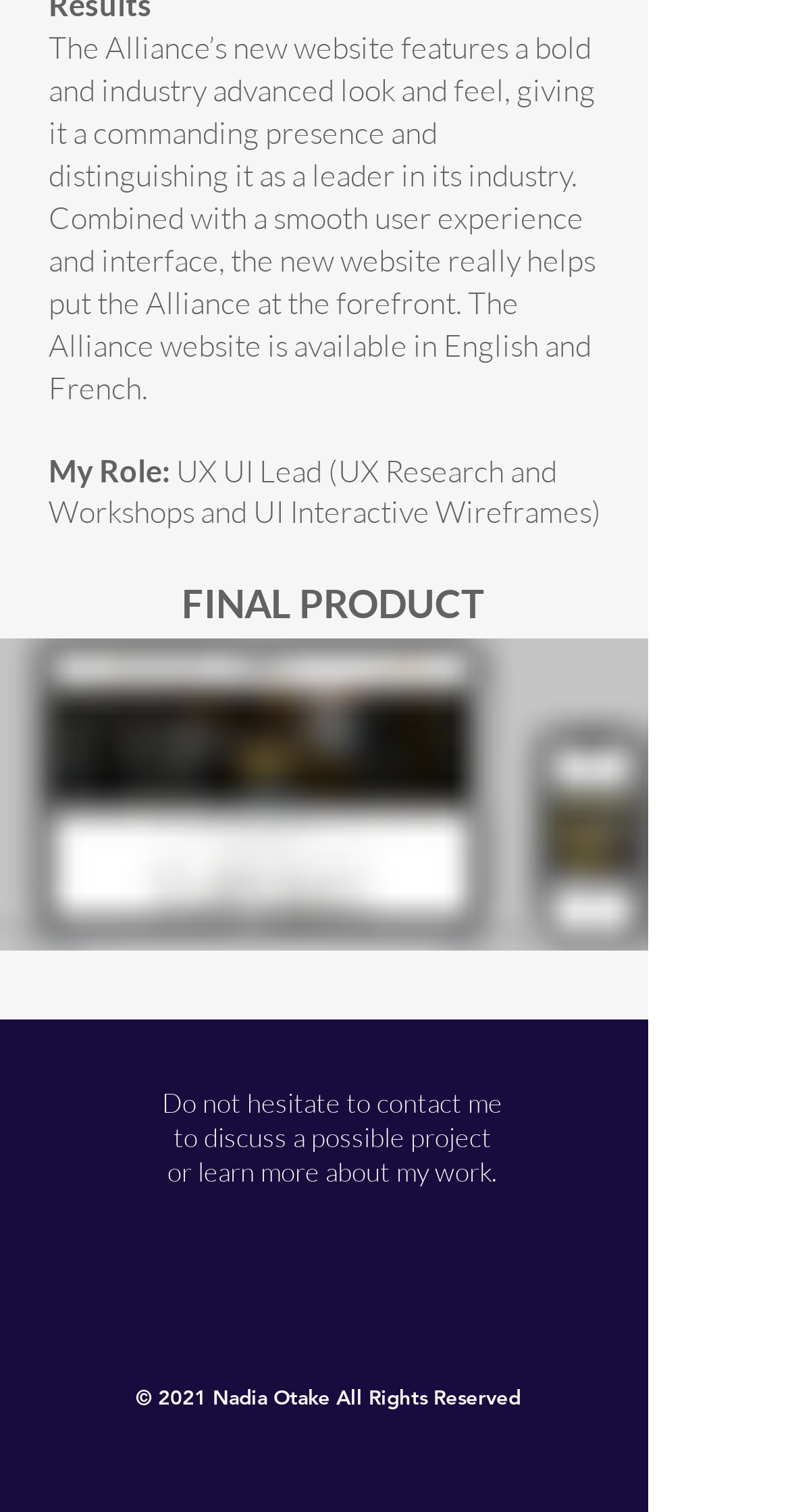Kindly respond to the following question with a single word or a brief phrase: 
What is the name of the website being showcased?

The Alliance